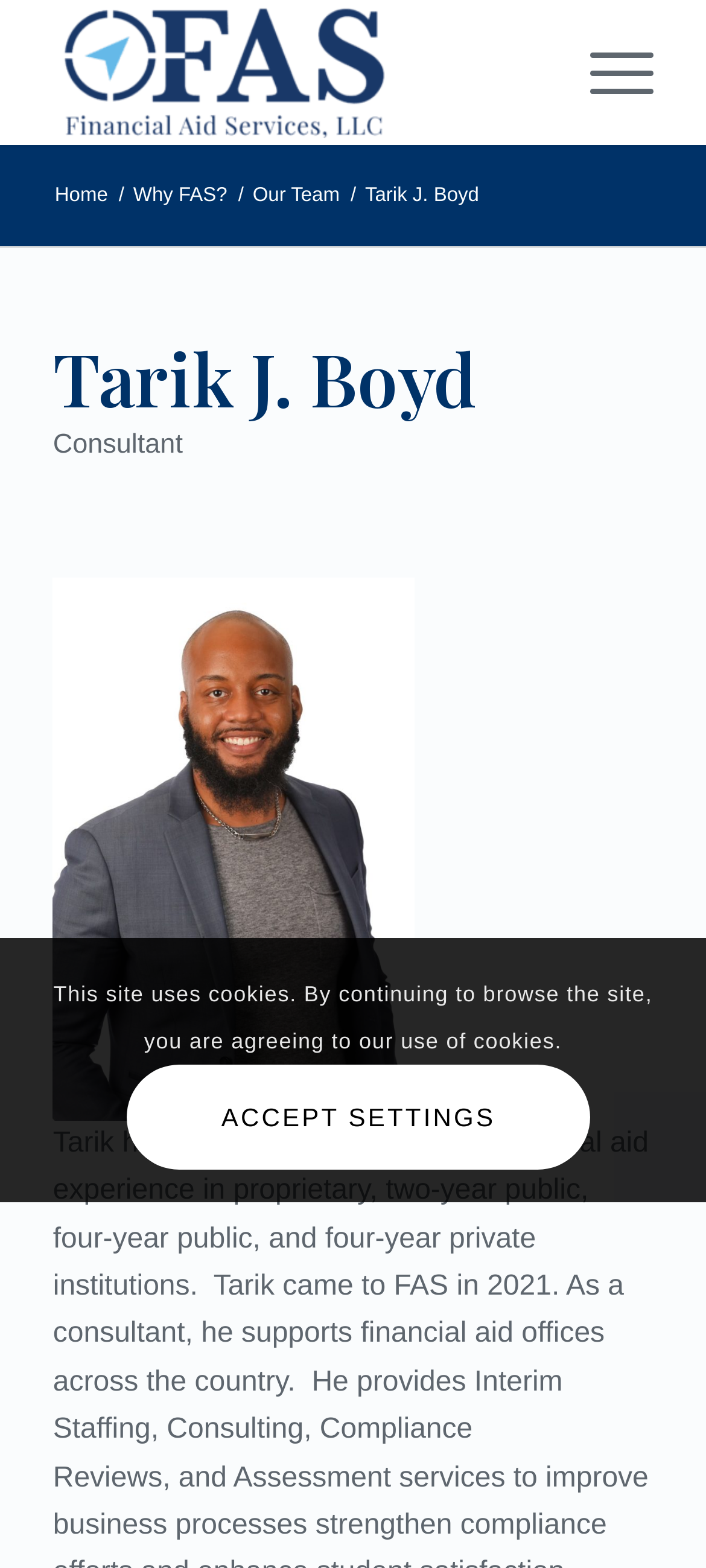Using the description: "Why FAS?", determine the UI element's bounding box coordinates. Ensure the coordinates are in the format of four float numbers between 0 and 1, i.e., [left, top, right, bottom].

[0.181, 0.117, 0.33, 0.134]